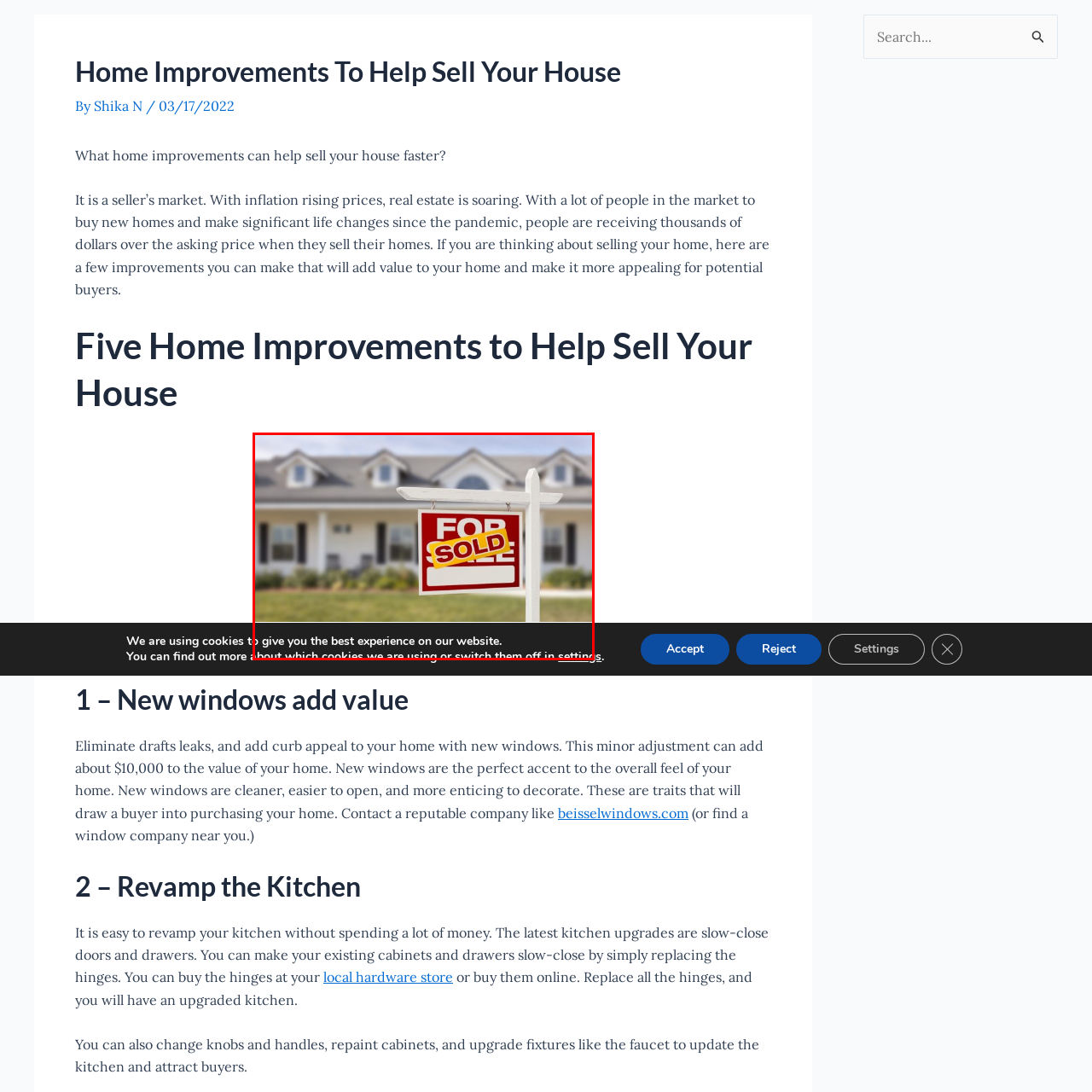What type of property is featured in the image?
Analyze the highlighted section in the red bounding box of the image and respond to the question with a detailed explanation.

The image showcases a charming residential property with a well-maintained lawn and a classic façade, suggesting a desirable neighborhood.